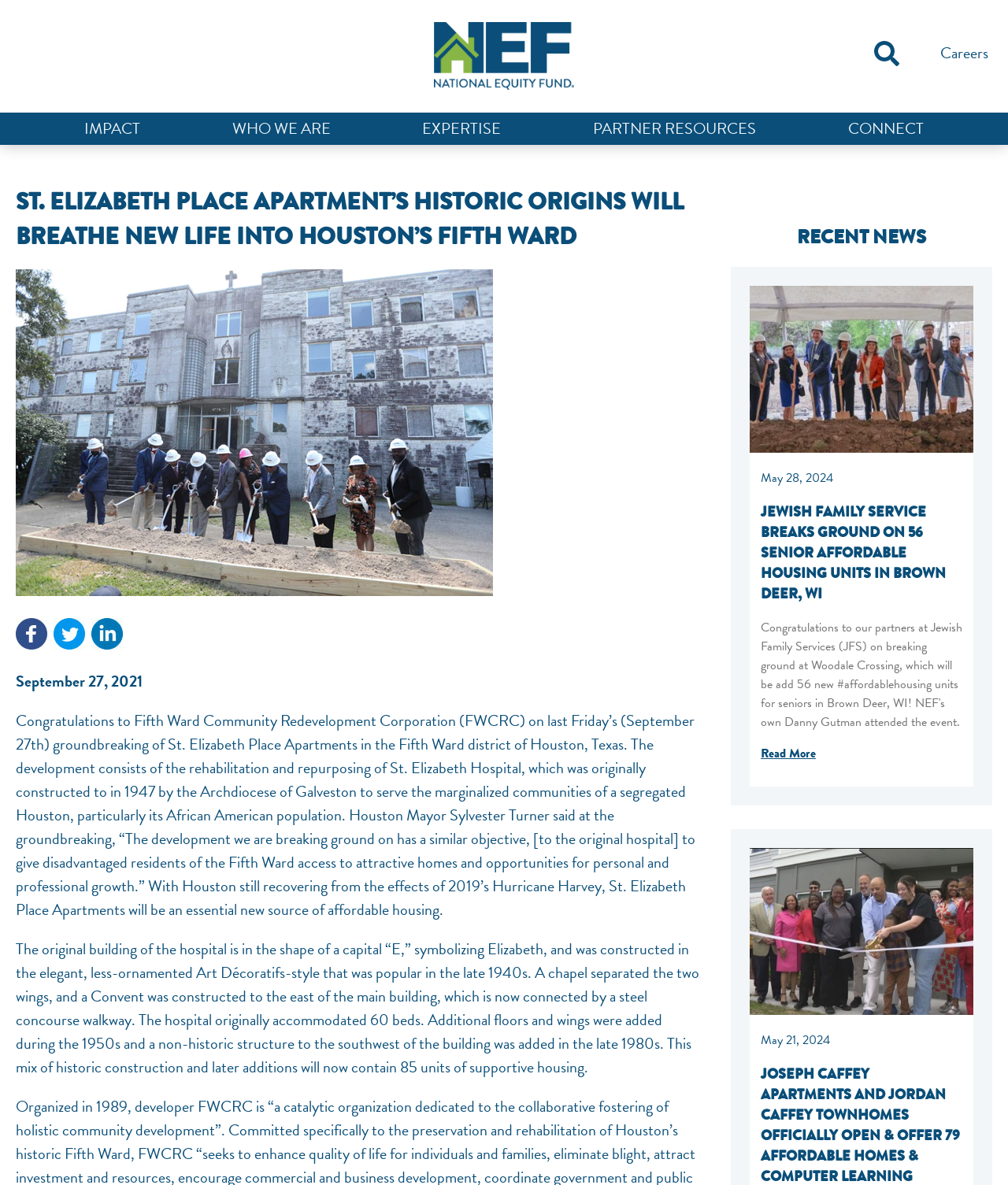Identify the bounding box coordinates of the area that should be clicked in order to complete the given instruction: "Read more about Jewish Family Service breaks ground on 56 senior affordable housing units". The bounding box coordinates should be four float numbers between 0 and 1, i.e., [left, top, right, bottom].

[0.755, 0.628, 0.809, 0.644]